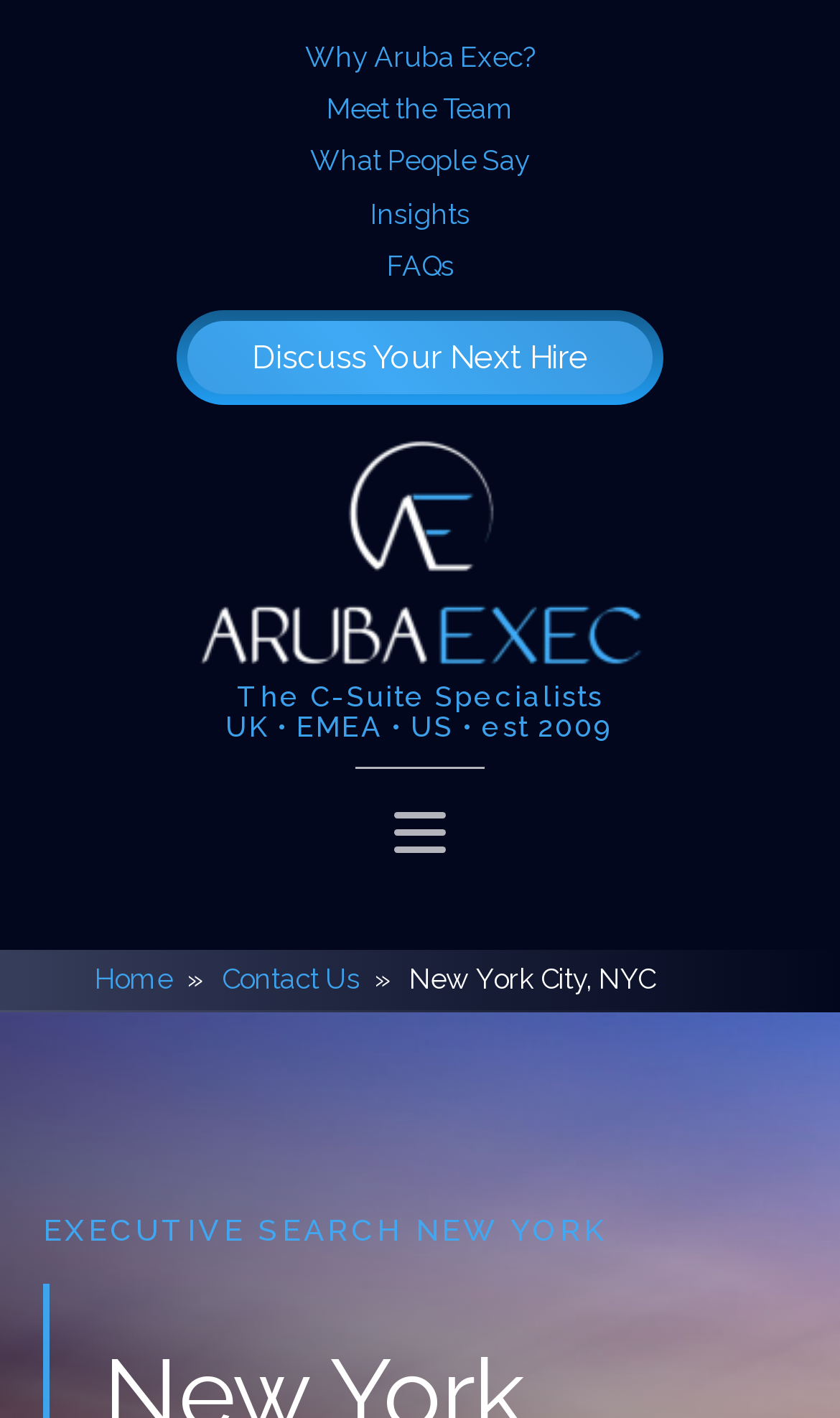Calculate the bounding box coordinates for the UI element based on the following description: "Insights". Ensure the coordinates are four float numbers between 0 and 1, i.e., [left, top, right, bottom].

[0.415, 0.138, 0.585, 0.165]